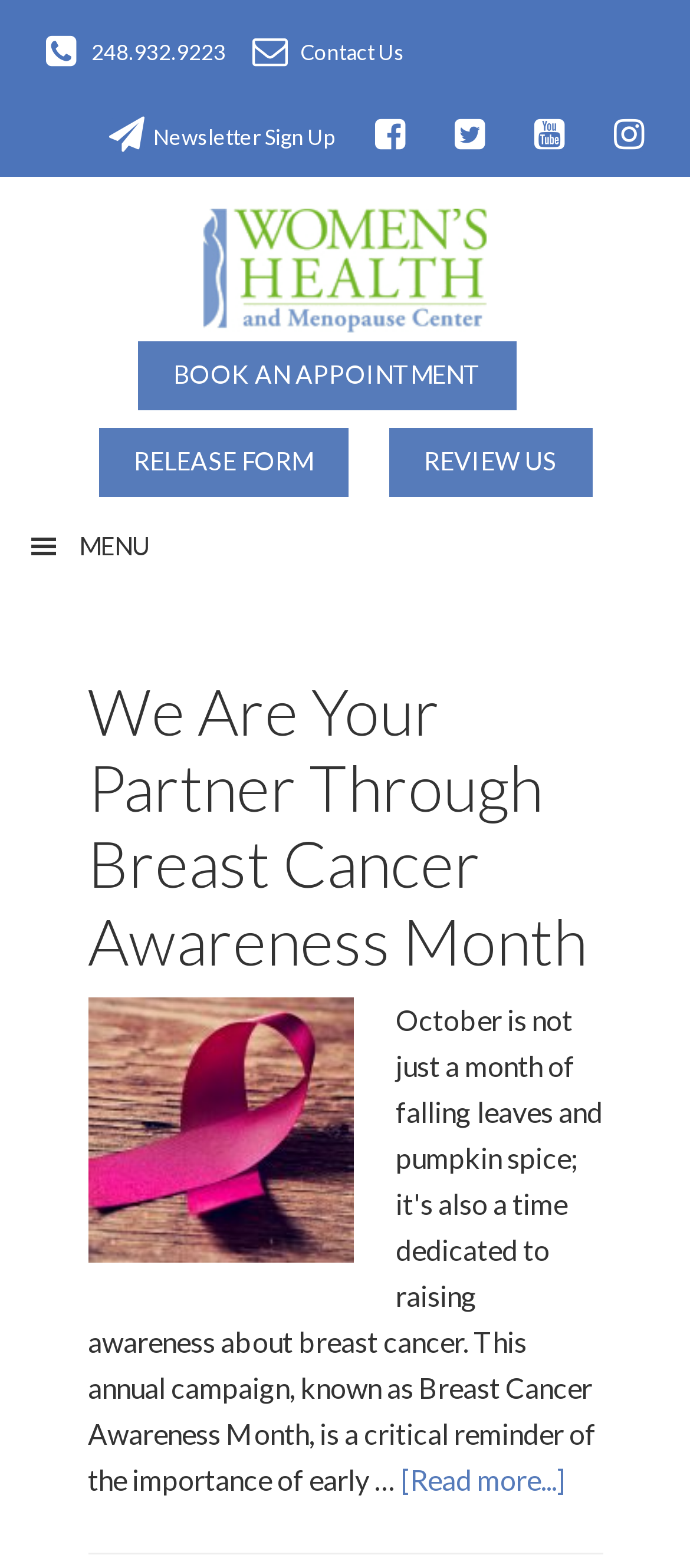Please specify the coordinates of the bounding box for the element that should be clicked to carry out this instruction: "Go to NEWS & VIEWS page". The coordinates must be four float numbers between 0 and 1, formatted as [left, top, right, bottom].

None